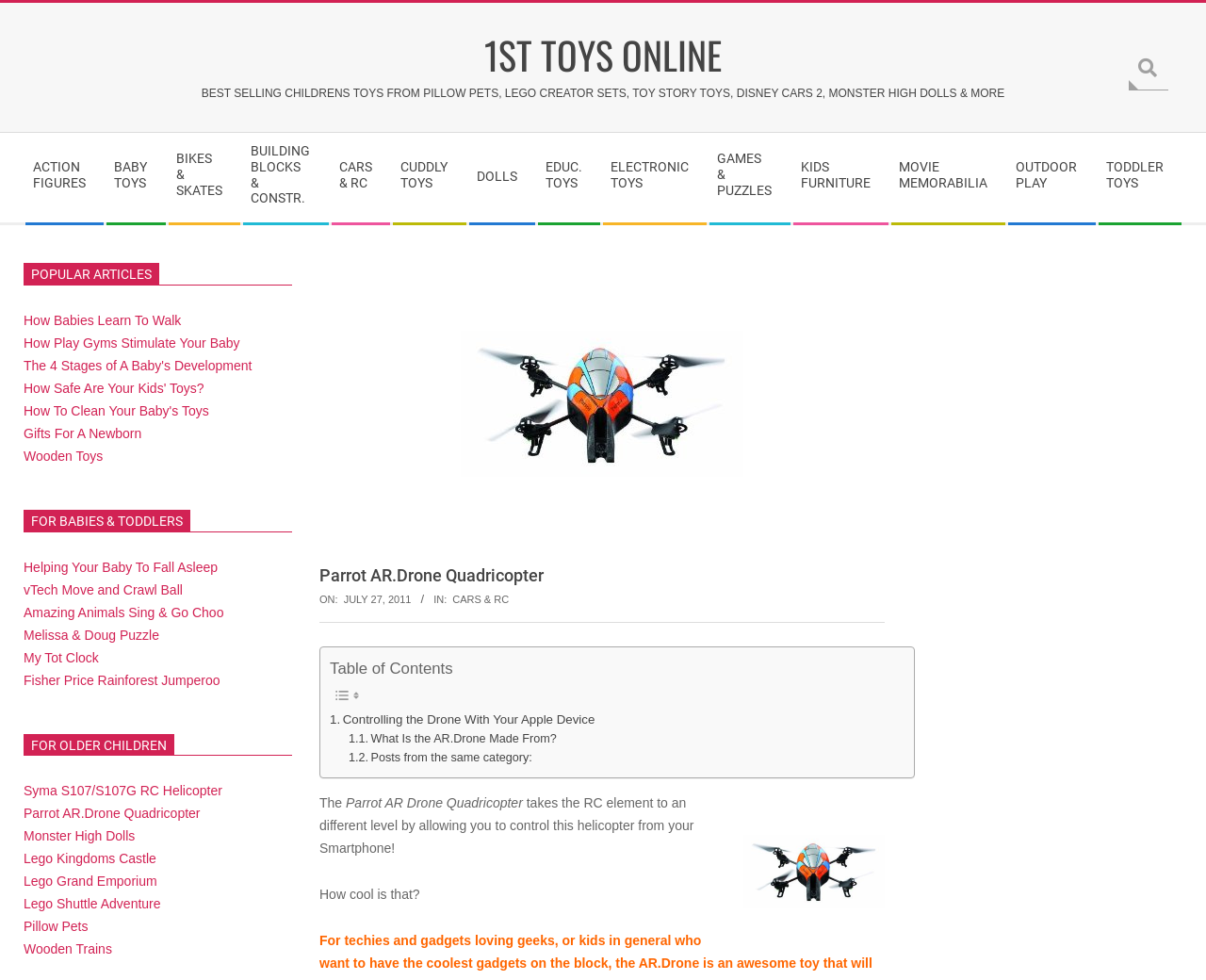Please indicate the bounding box coordinates of the element's region to be clicked to achieve the instruction: "Click on ACTION FIGURES". Provide the coordinates as four float numbers between 0 and 1, i.e., [left, top, right, bottom].

[0.02, 0.152, 0.087, 0.211]